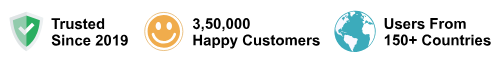How many happy customers does MyPandit have? Analyze the screenshot and reply with just one word or a short phrase.

3,50,000